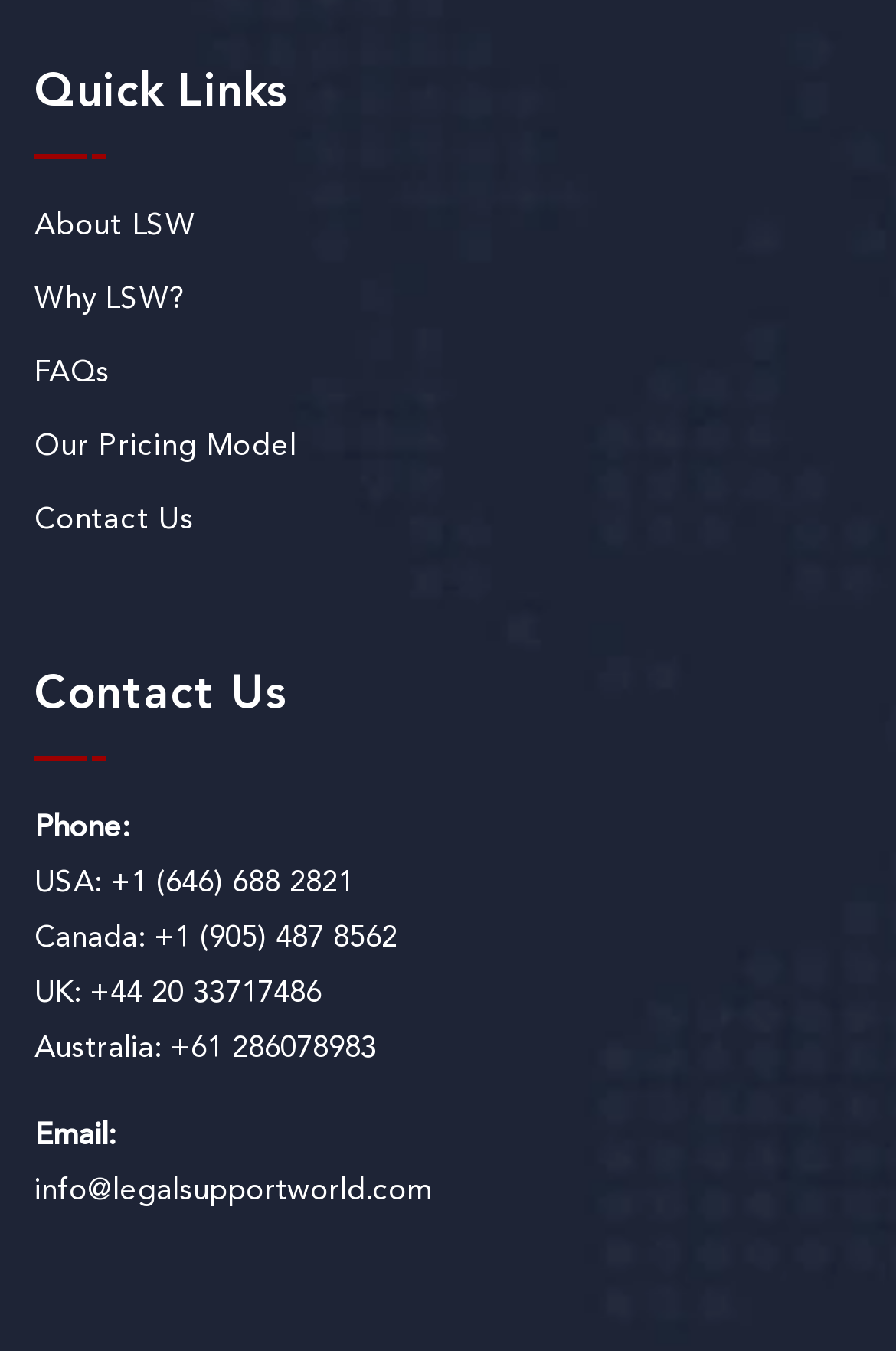What is the email address?
Your answer should be a single word or phrase derived from the screenshot.

info@legalsupportworld.com